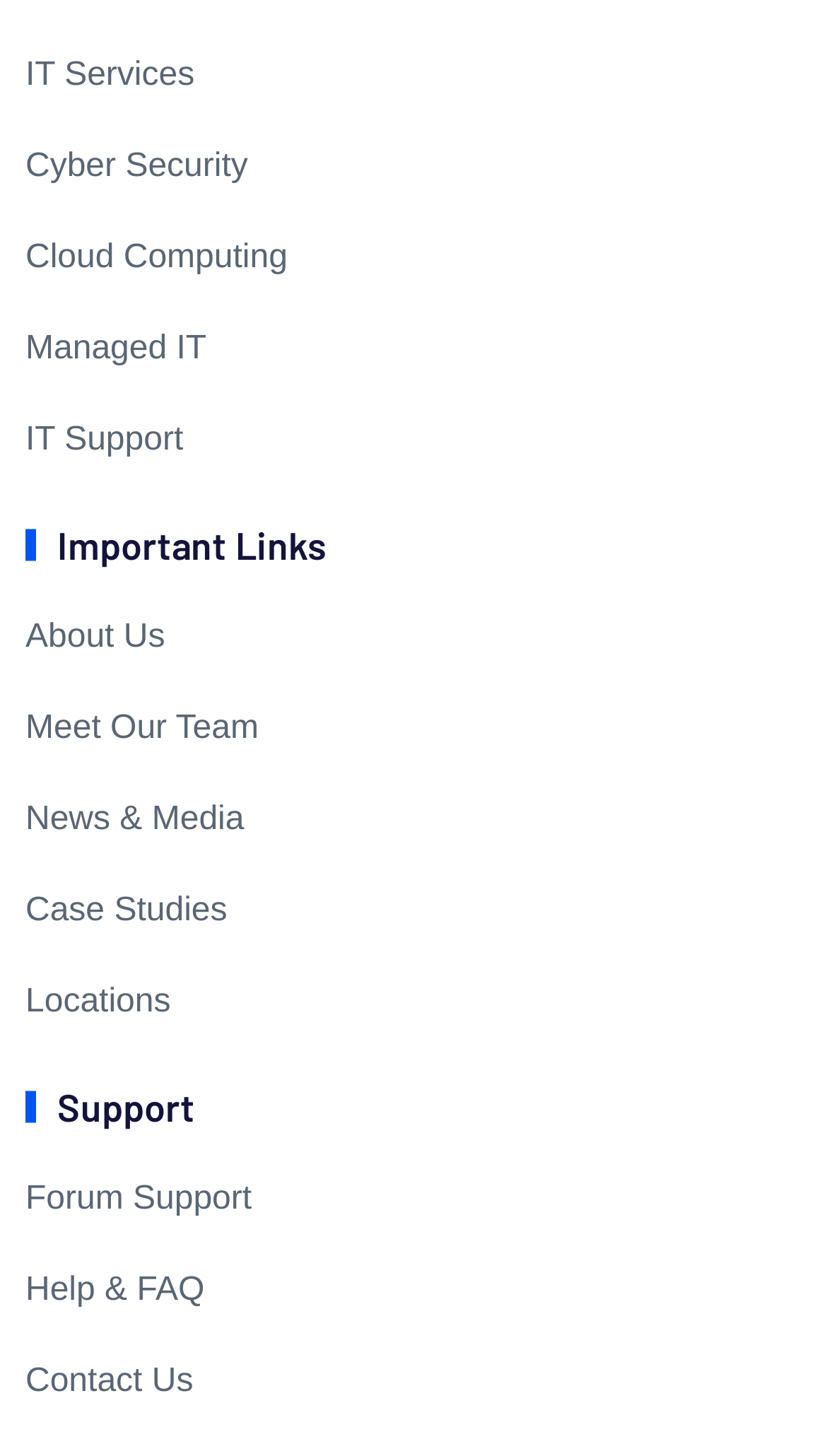Please answer the following question using a single word or phrase: 
What is the last link under 'Support'?

Contact Us